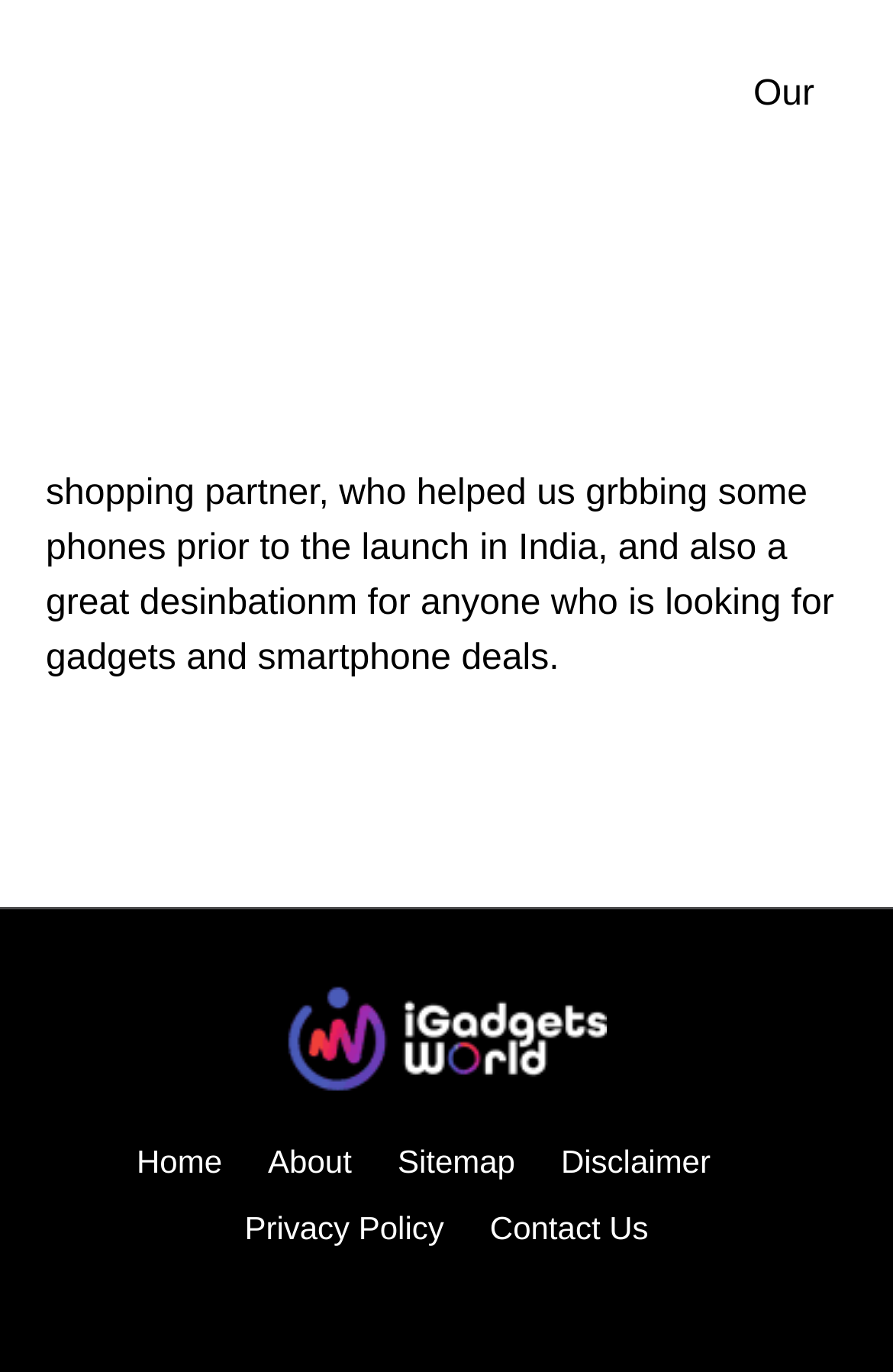Identify the bounding box coordinates for the UI element described as follows: Privacy Policy. Use the format (top-left x, top-left y, bottom-right x, bottom-right y) and ensure all values are floating point numbers between 0 and 1.

[0.274, 0.879, 0.497, 0.914]